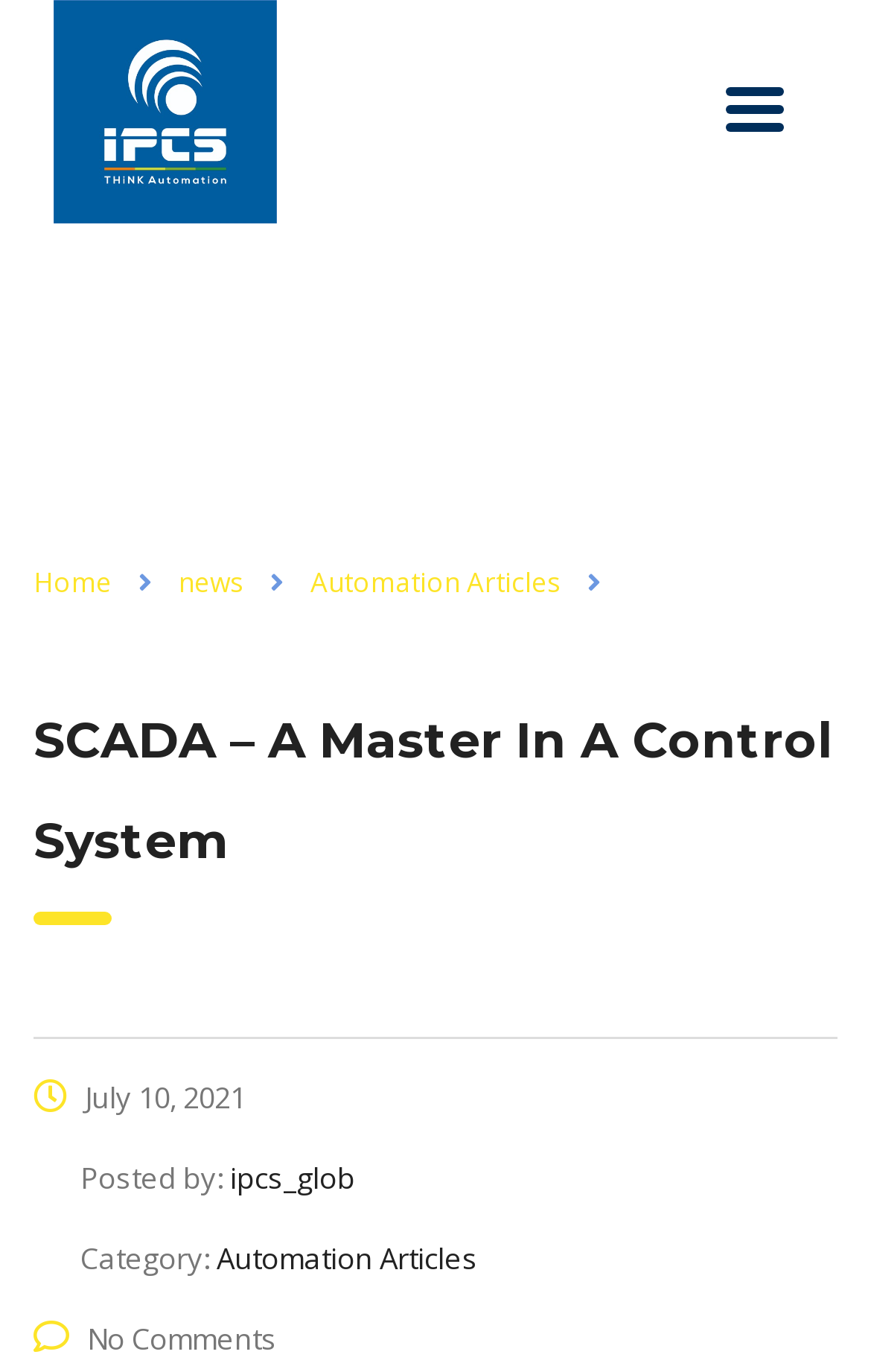Please provide the main heading of the webpage content.

SCADA – A Master In A Control System